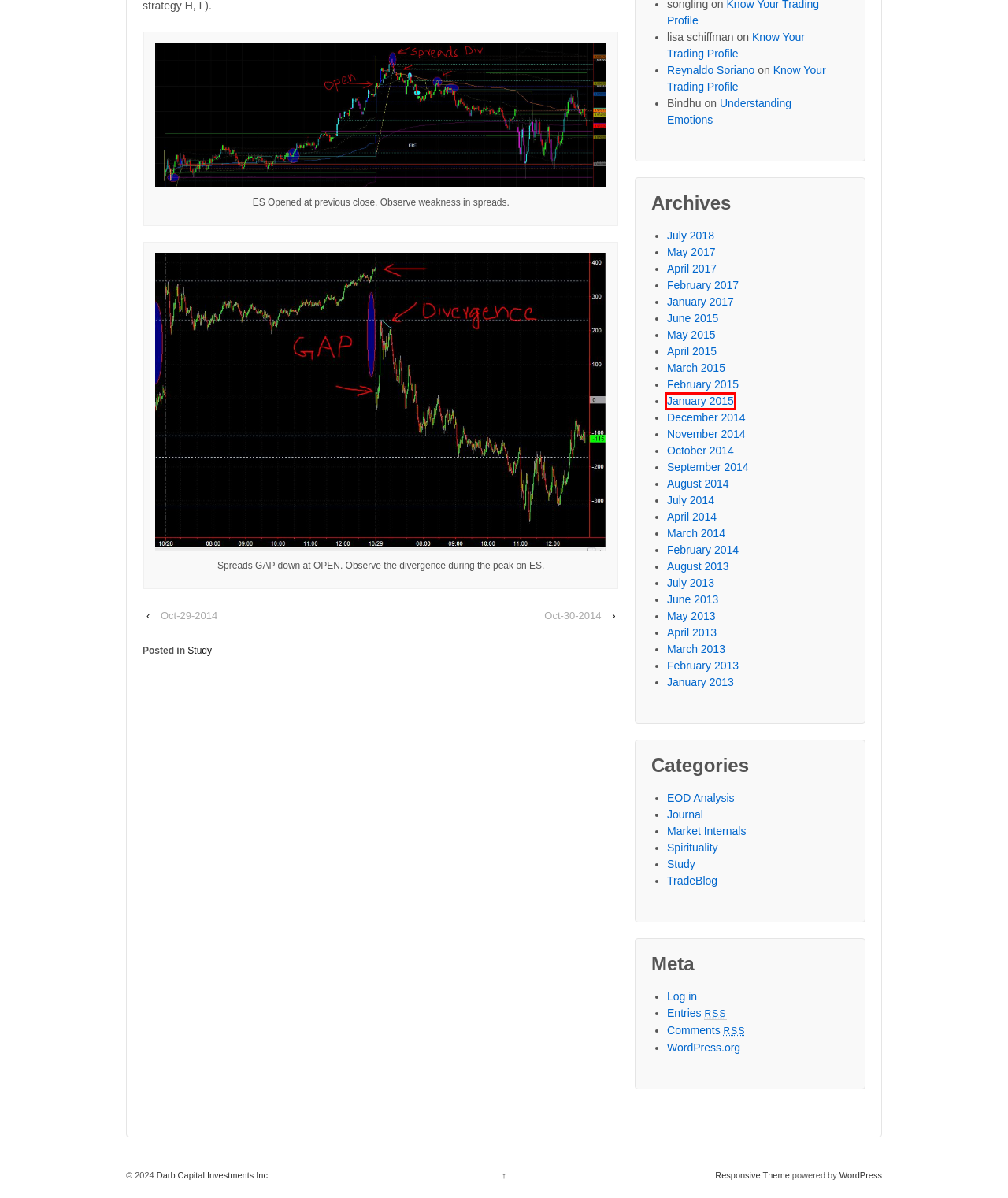Given a webpage screenshot with a red bounding box around a particular element, identify the best description of the new webpage that will appear after clicking on the element inside the red bounding box. Here are the candidates:
A. June | 2013 | Darb Capital Investments Inc
B. March | 2015 | Darb Capital Investments Inc
C. May | 2017 | Darb Capital Investments Inc
D. January | 2015 | Darb Capital Investments Inc
E. January | 2017 | Darb Capital Investments Inc
F. April | 2015 | Darb Capital Investments Inc
G. April | 2014 | Darb Capital Investments Inc
H. Comments for Darb Capital Investments Inc

D